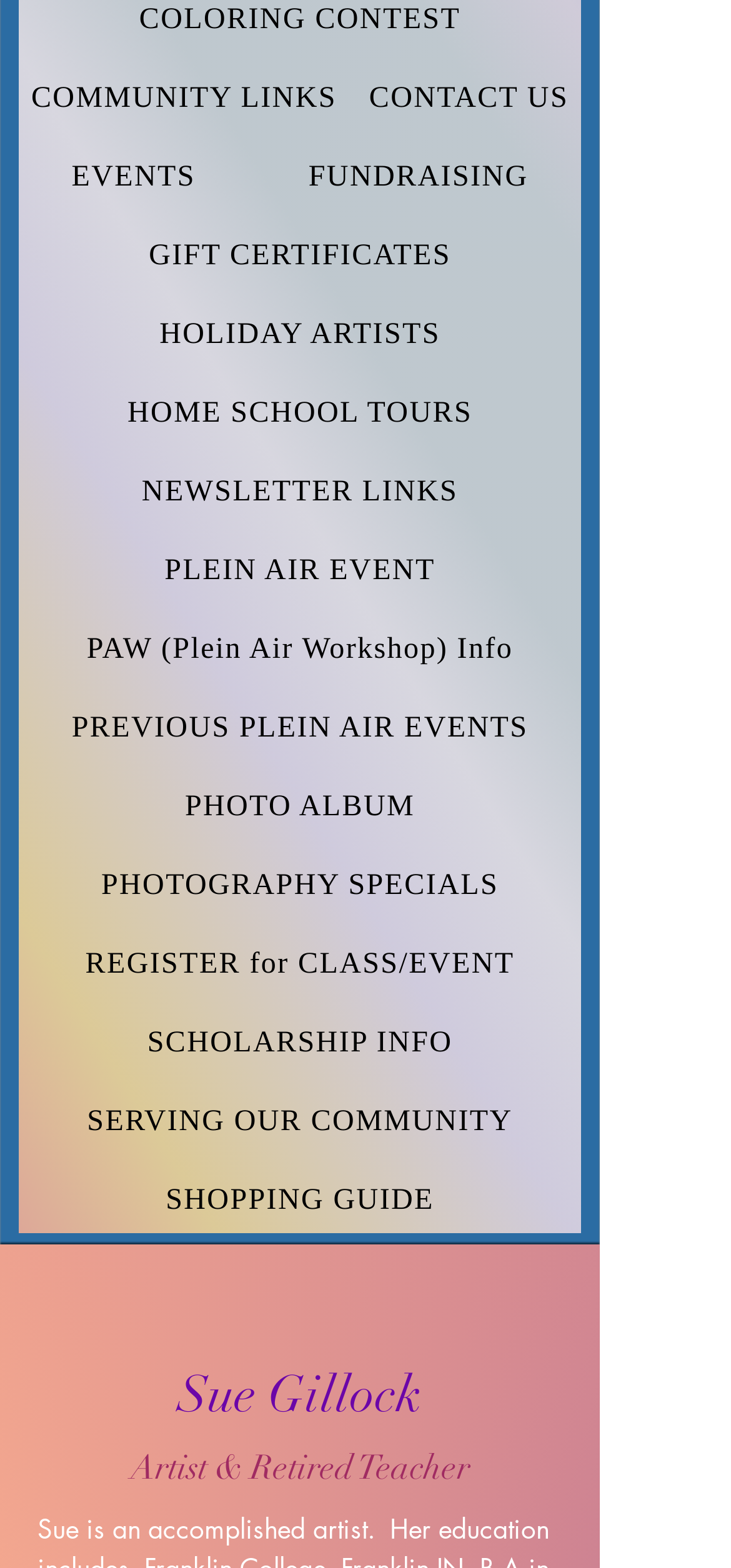Identify the bounding box for the UI element described as: "PAW (Plein Air Workshop) Info". The coordinates should be four float numbers between 0 and 1, i.e., [left, top, right, bottom].

[0.026, 0.394, 0.795, 0.435]